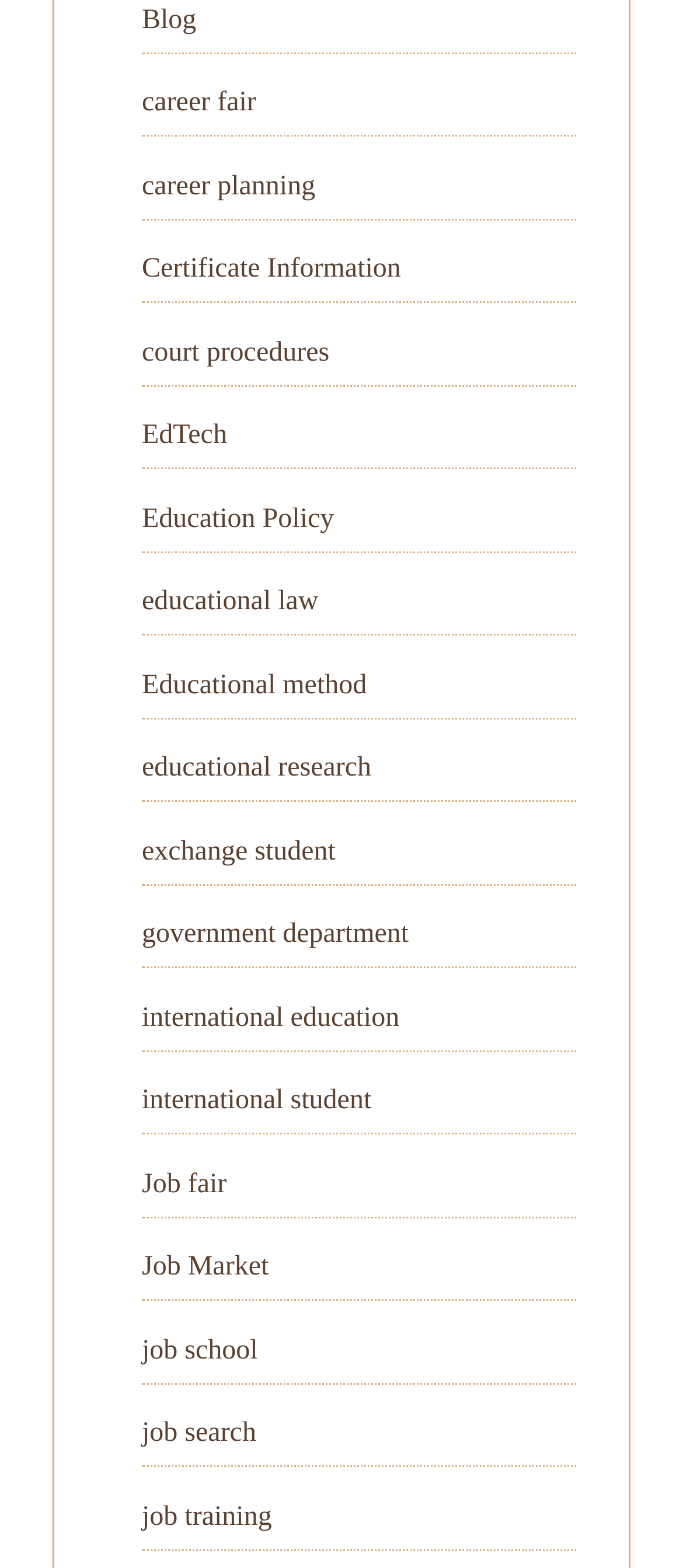Locate the bounding box coordinates of the item that should be clicked to fulfill the instruction: "Visit the about page".

None